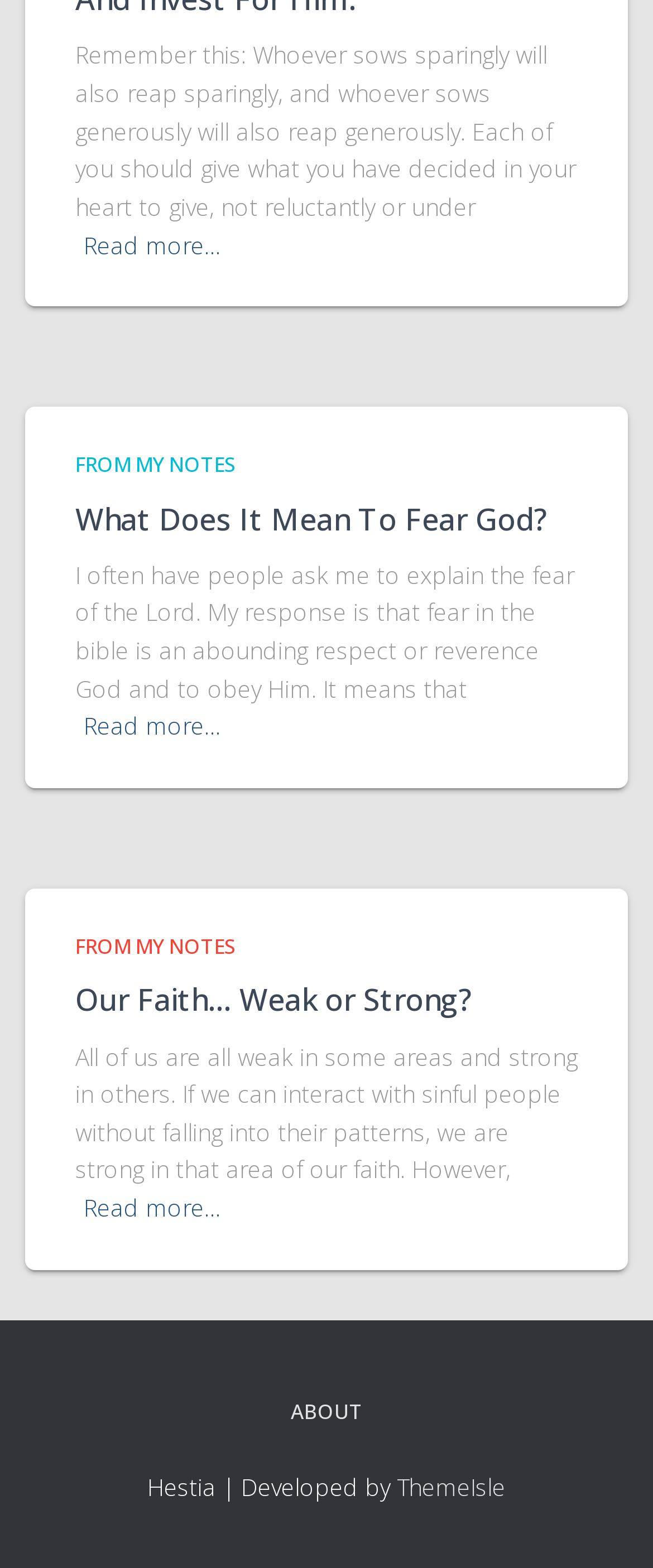Examine the image and give a thorough answer to the following question:
What is the last section on this page?

I examined the bottom of the page and found a link 'ABOUT' which seems to be the last section on this page.